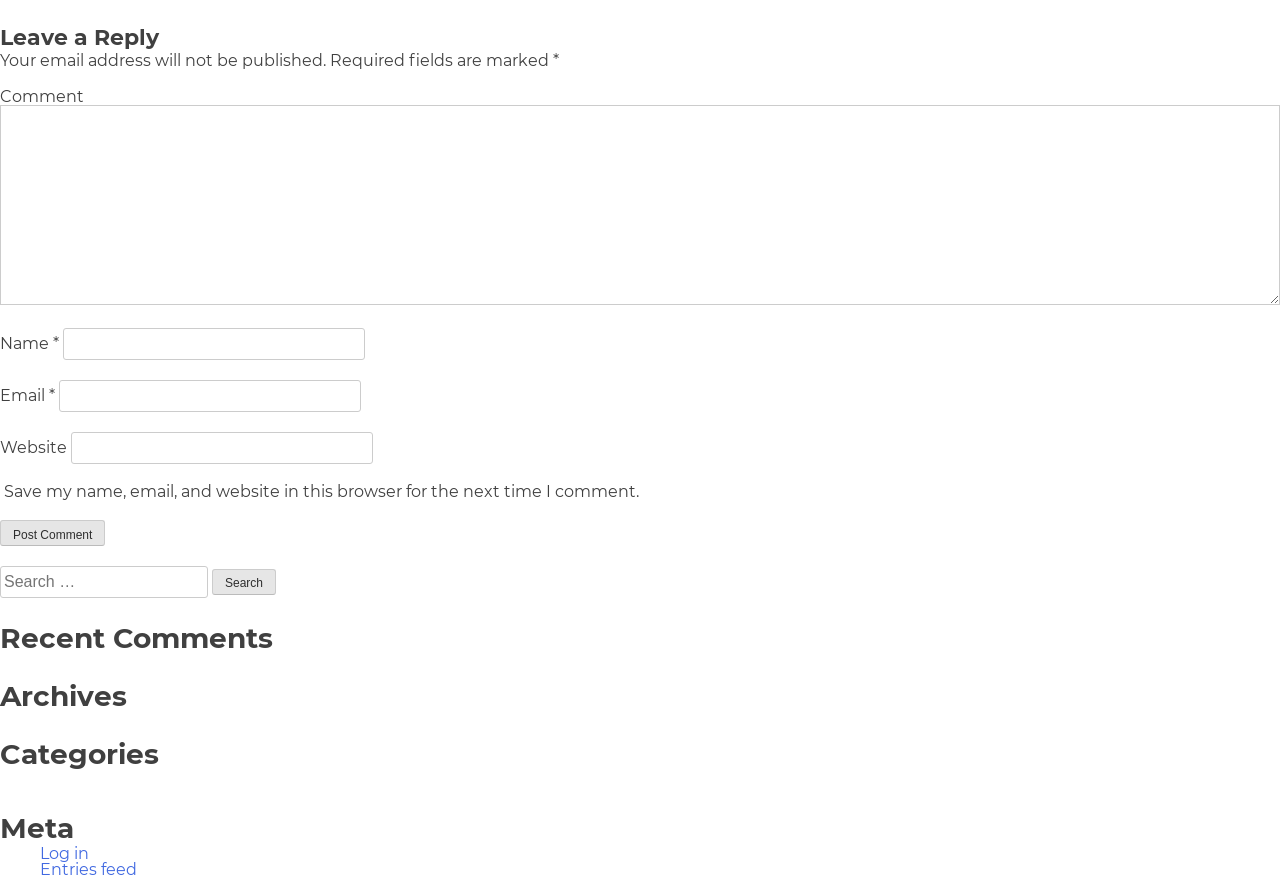Find the bounding box coordinates of the clickable element required to execute the following instruction: "Post a comment". Provide the coordinates as four float numbers between 0 and 1, i.e., [left, top, right, bottom].

[0.0, 0.594, 0.082, 0.624]